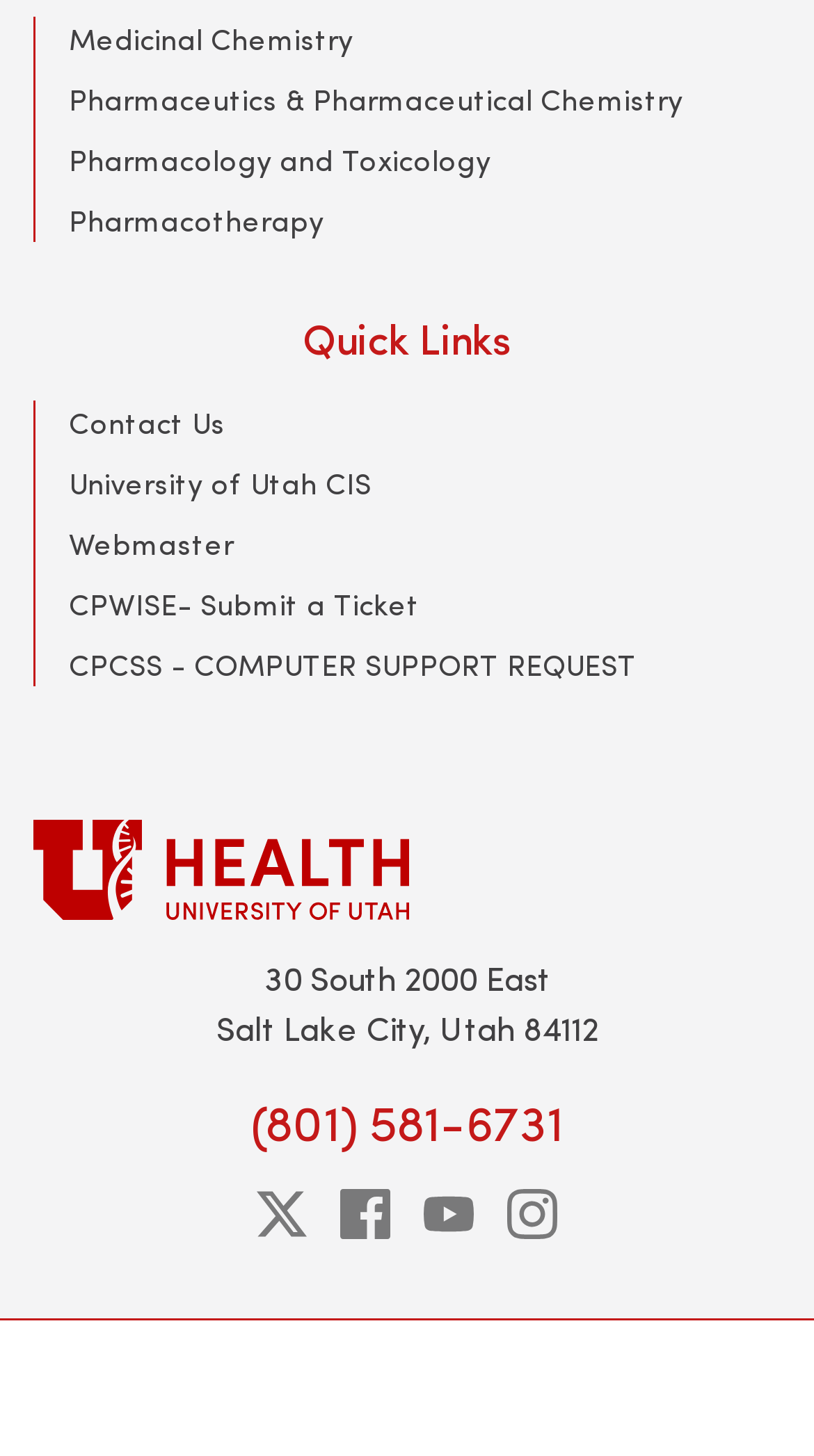How many social media links are there?
Using the image as a reference, answer with just one word or a short phrase.

4